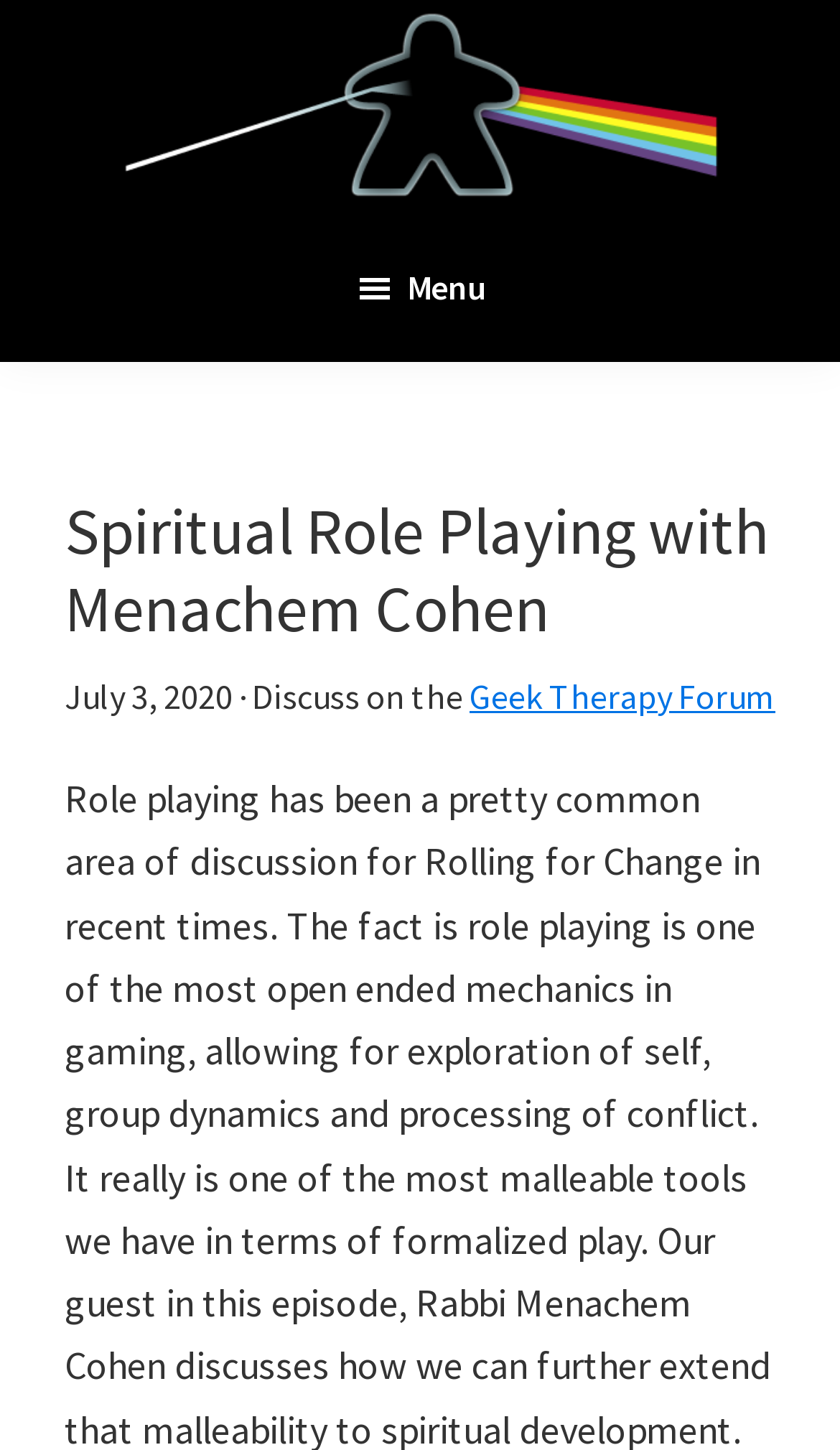What is the name of the podcast?
Could you please answer the question thoroughly and with as much detail as possible?

I found the answer by looking at the link with the text 'Rolling for Change – Geek Therapy's Transformative Gaming Podcast' which is located at the top of the webpage, indicating that it is the title of the podcast.